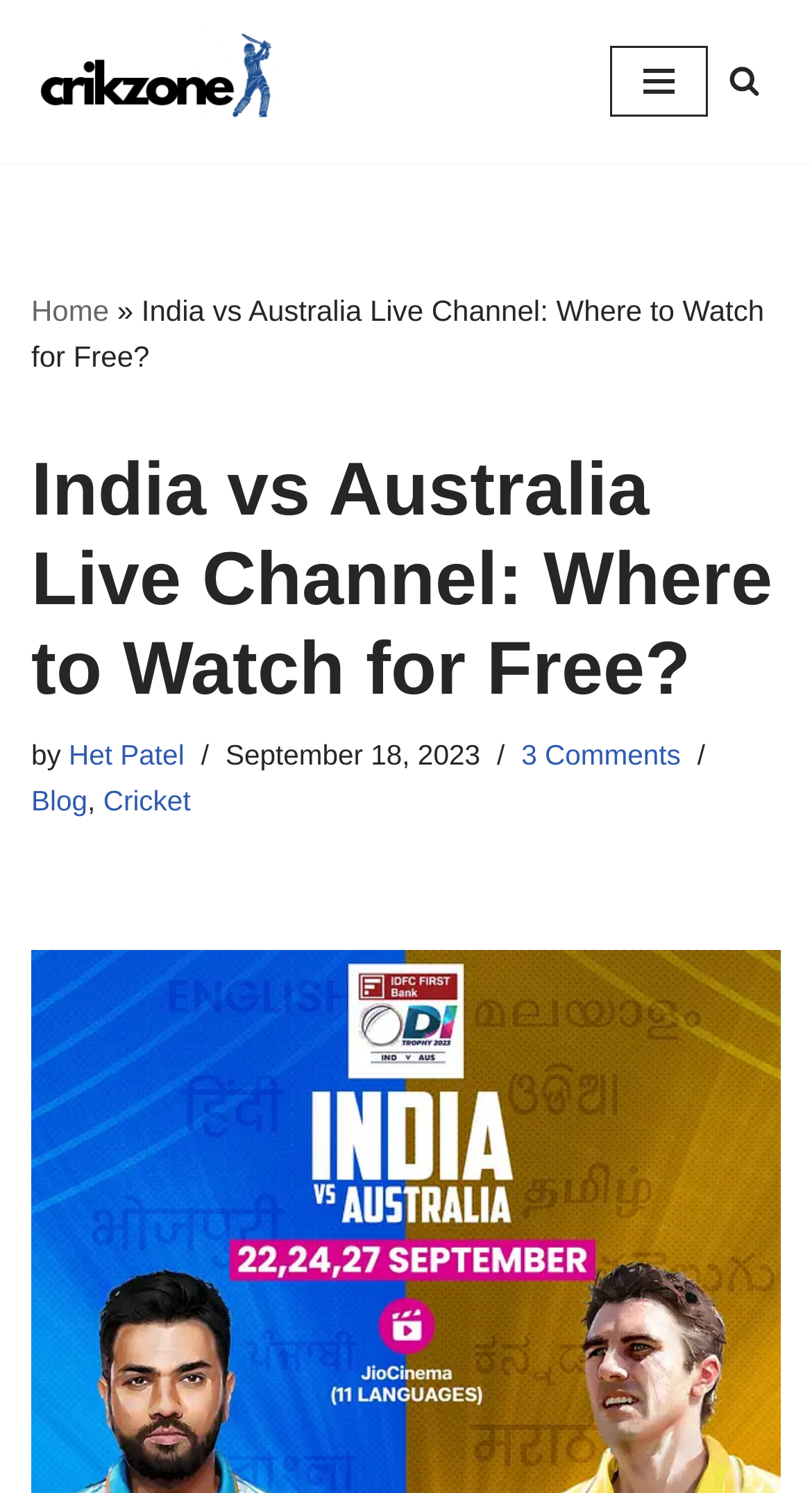What is the date of the current article?
Can you provide a detailed and comprehensive answer to the question?

I found the date of the article by looking at the time element, which contains the date 'September 18, 2023'.